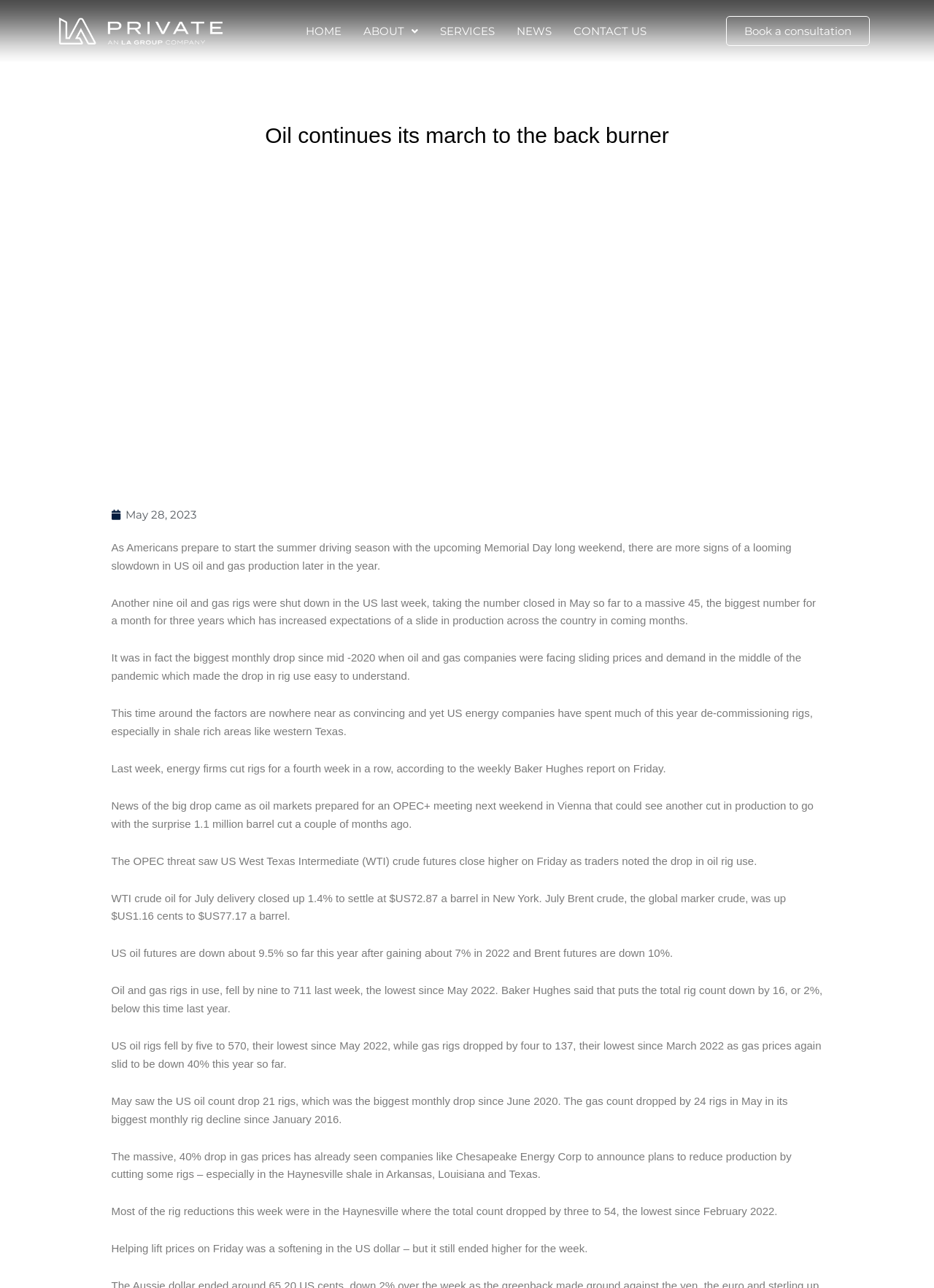What is the lowest number of oil rigs since when?
Provide an in-depth and detailed explanation in response to the question.

According to the static text element, 'Oil and gas rigs in use, fell by nine to 711 last week, the lowest since May 2022.', it is clear that the current number of oil rigs is the lowest since May 2022.